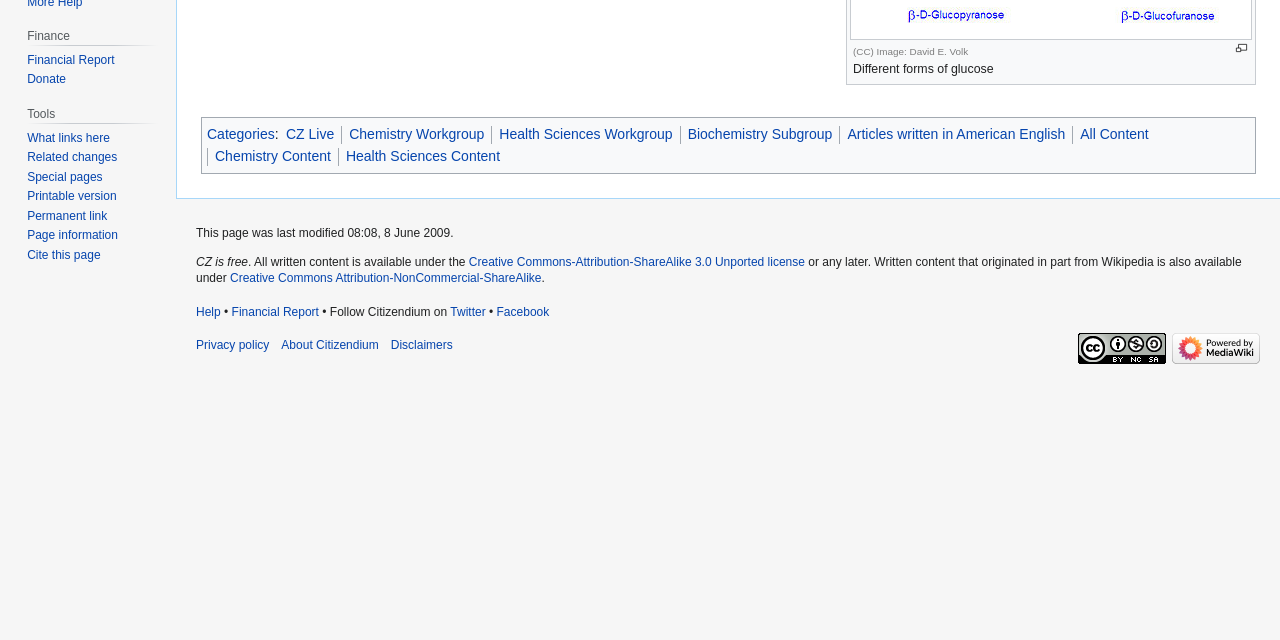Provide the bounding box coordinates, formatted as (top-left x, top-left y, bottom-right x, bottom-right y), with all values being floating point numbers between 0 and 1. Identify the bounding box of the UI element that matches the description: Biochemistry Subgroup

[0.537, 0.197, 0.65, 0.222]